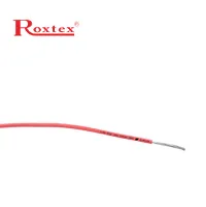Describe all elements and aspects of the image.

The image showcases a red electrical cable labeled with the brand name "Roxtex." The cable is thin and features a metallic conductor at one end, typically used for wiring applications. Its vibrant color and streamlined design suggest it may be suitable for a variety of installations, including residential or commercial electrical systems. This image is likely part of a product catalog or informational resource regarding electrical components and their specifications.